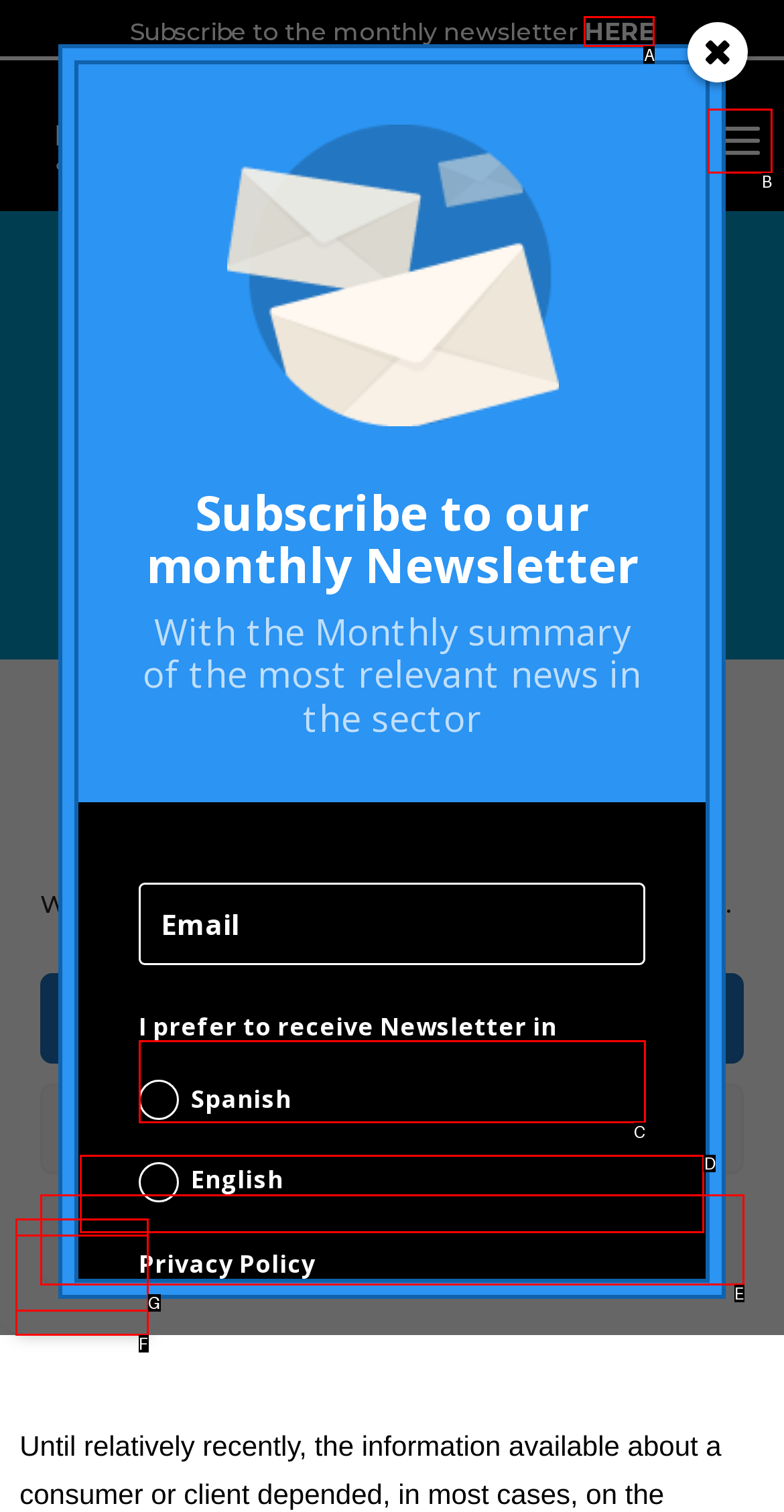Determine which option matches the element description: placeholder="Email"
Answer using the letter of the correct option.

C